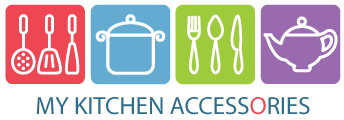Answer the following in one word or a short phrase: 
What is the color of the teapot icon?

Purple